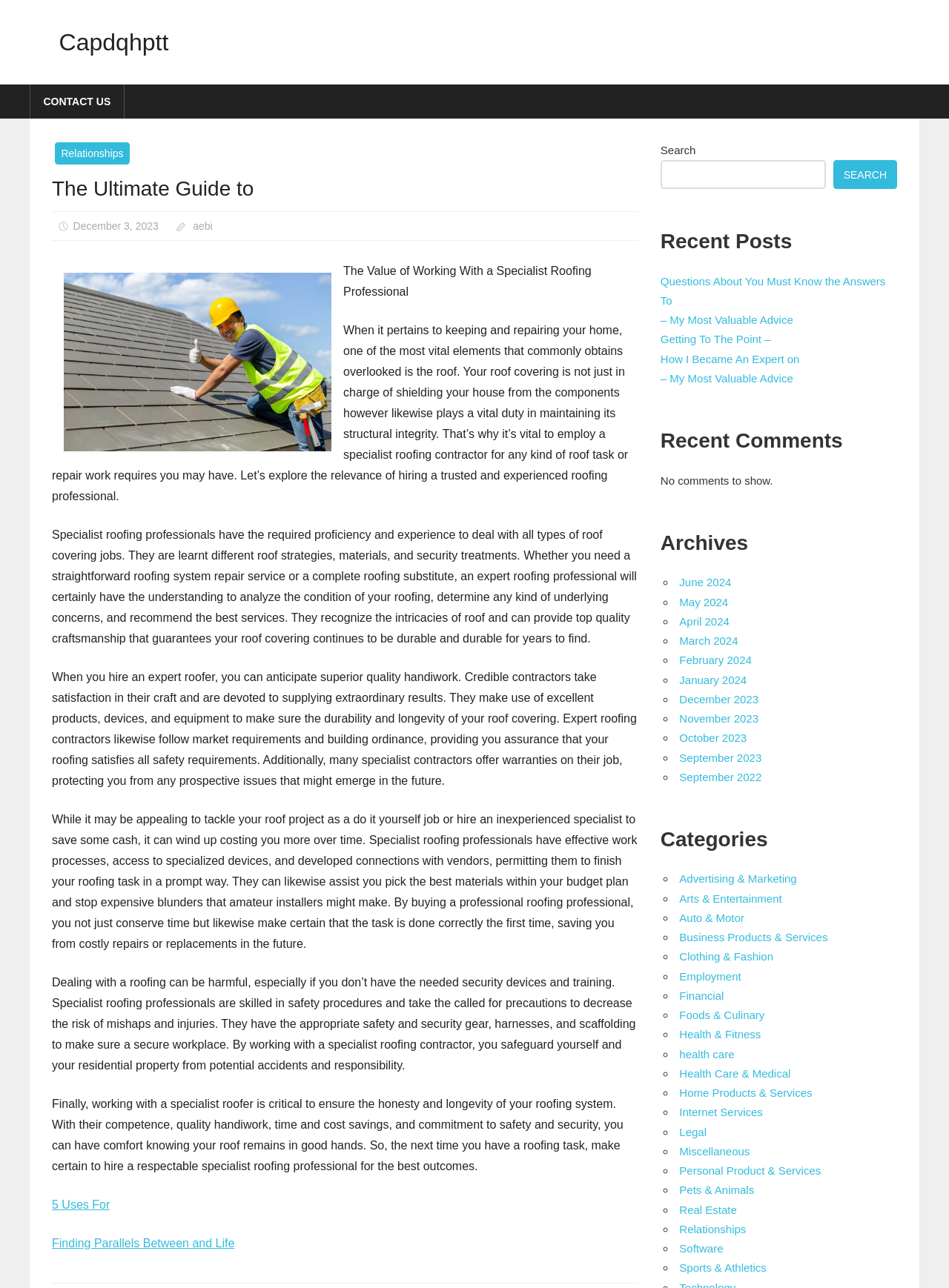Please identify the coordinates of the bounding box for the clickable region that will accomplish this instruction: "Read the recent post 'Questions About You Must Know the Answers To'".

[0.696, 0.213, 0.933, 0.238]